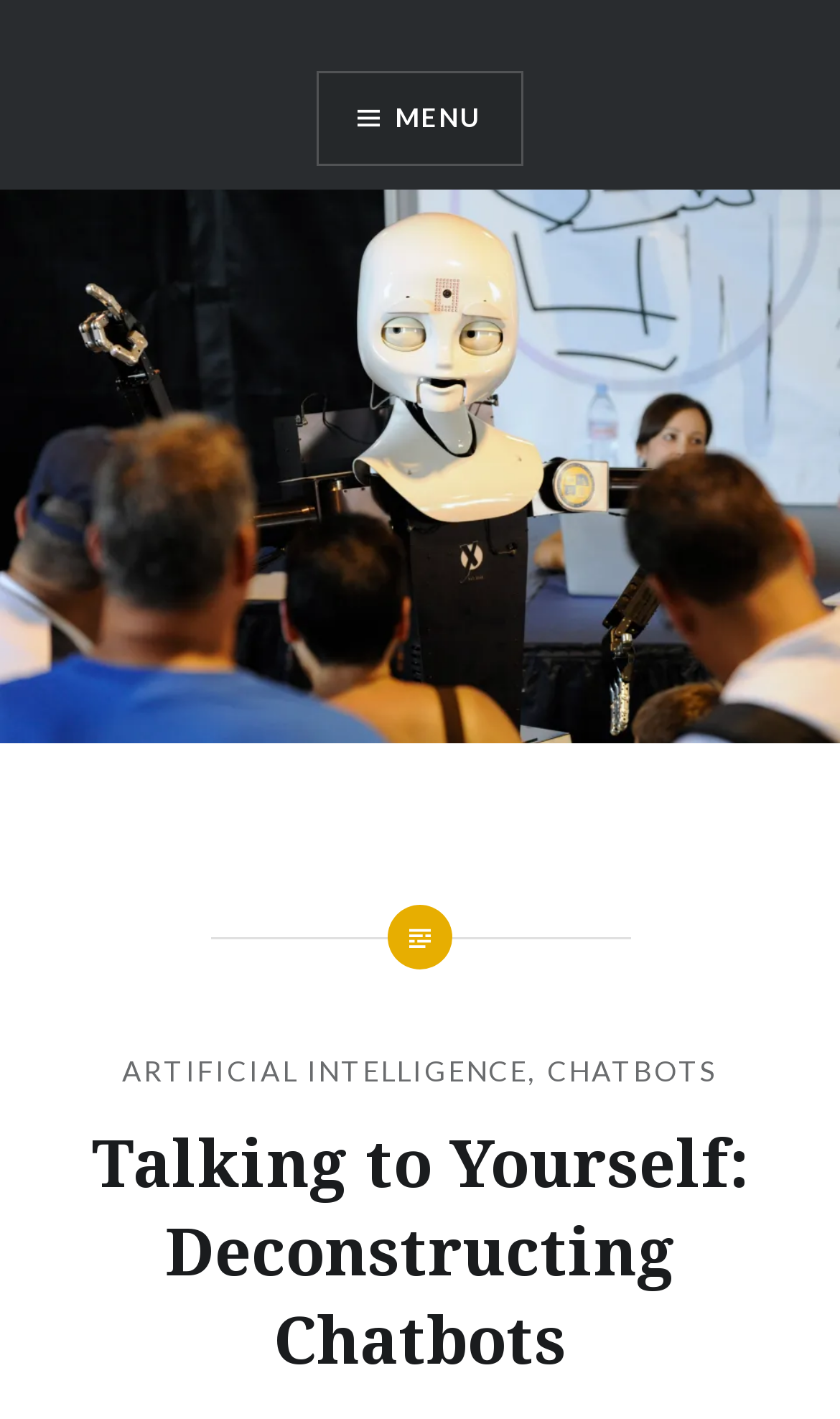Construct a comprehensive description capturing every detail on the webpage.

The webpage is about Dr. Shane Saunderson's topic "Talking to Yourself: Deconstructing Chatbots". At the top, there is a heading with the author's name, "Dr. Shane Saunderson", which is also a link. Next to it, on the right side, there is a button with a menu icon, labeled as "MENU". 

Below the author's name, there is a primary menu that contains two links: "ARTIFICIAL INTELLIGENCE" and "CHATBOTS", separated by a comma. The primary menu is controlled by the "MENU" button.

At the bottom of the page, there is a main heading that reads "Talking to Yourself: Deconstructing Chatbots", which takes up most of the width of the page.